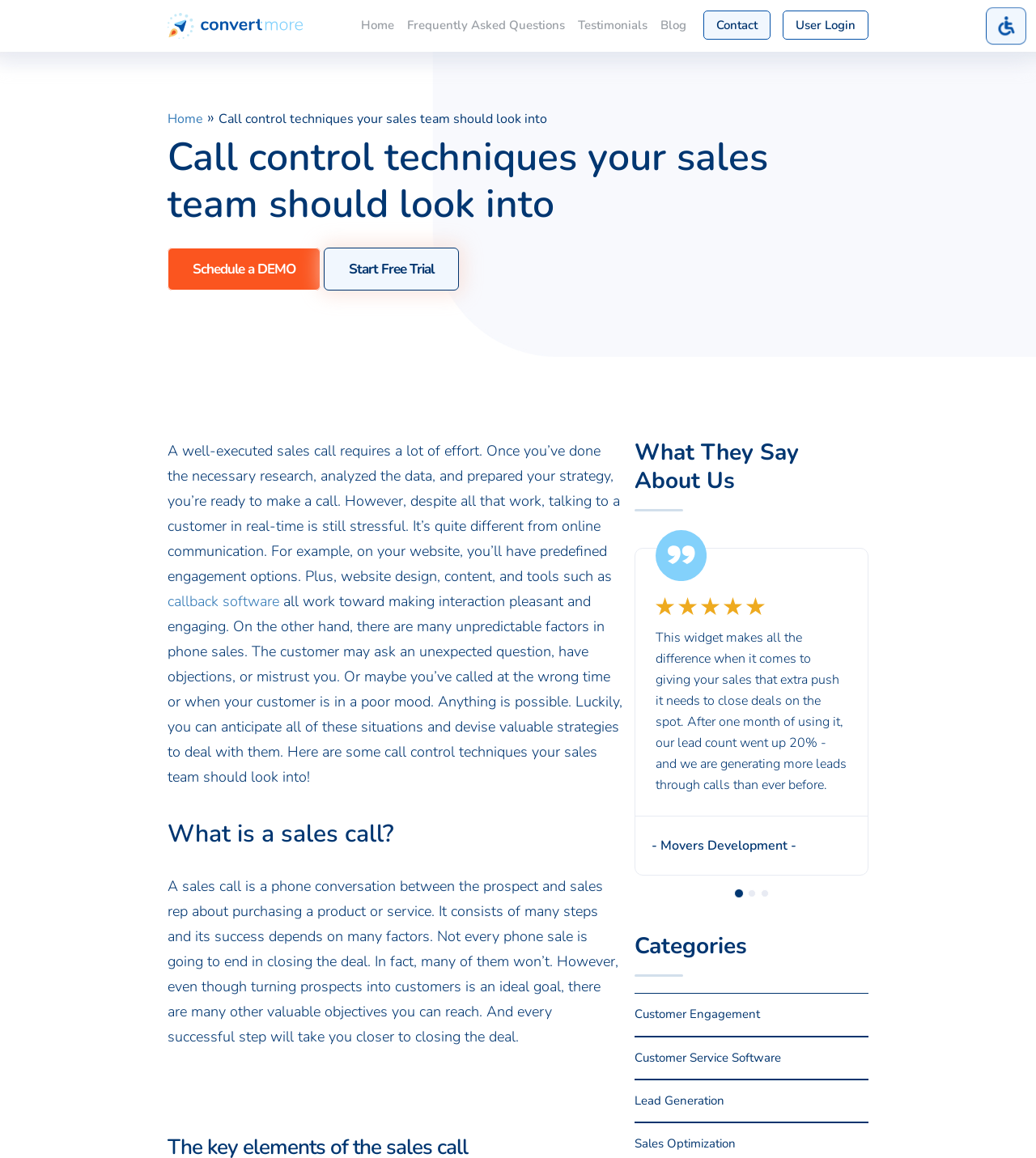Find the bounding box coordinates for the HTML element described as: "callback software". The coordinates should consist of four float values between 0 and 1, i.e., [left, top, right, bottom].

[0.162, 0.511, 0.27, 0.528]